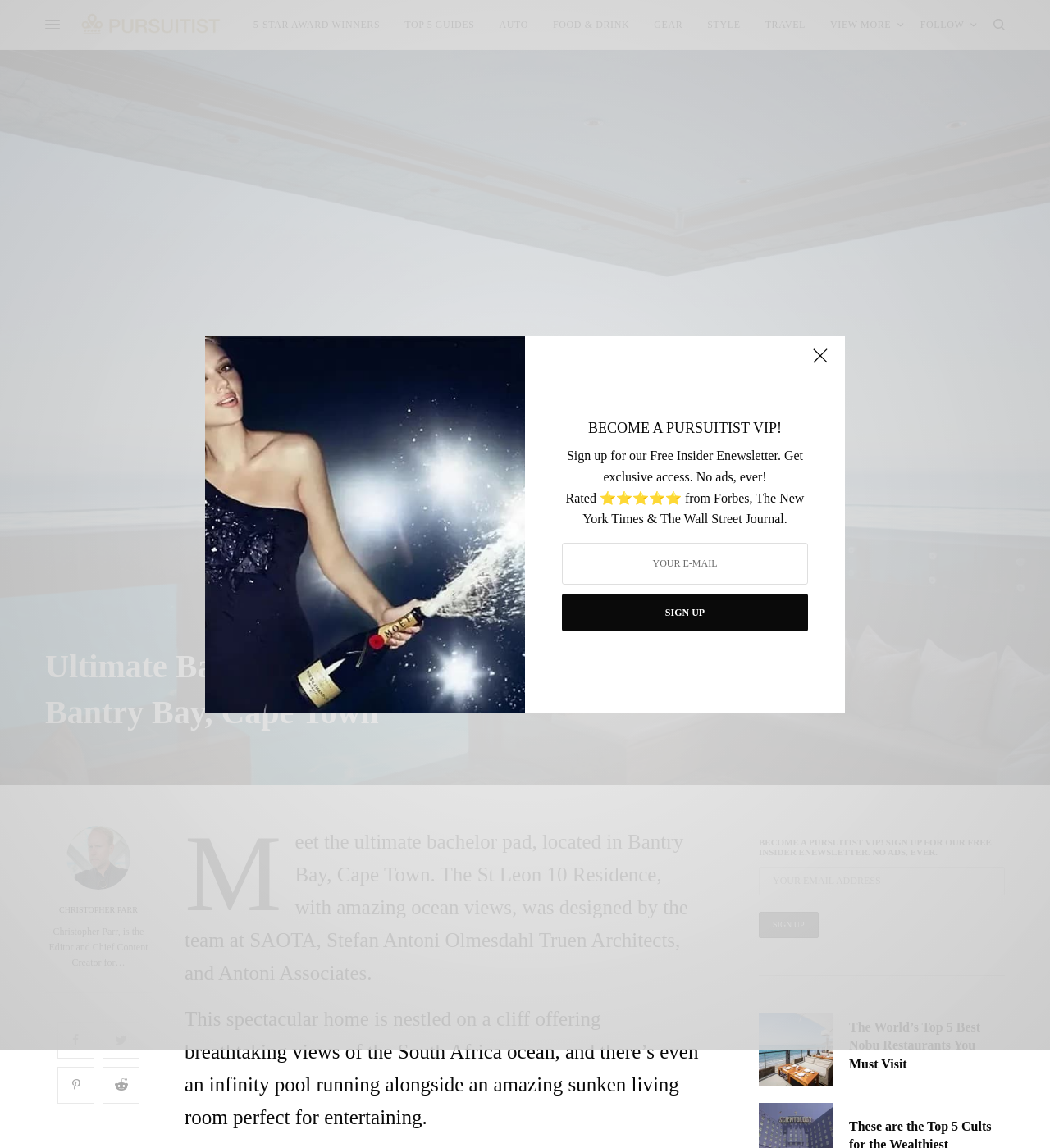Specify the bounding box coordinates of the region I need to click to perform the following instruction: "View the Famous Ghost Pictures & Photos". The coordinates must be four float numbers in the range of 0 to 1, i.e., [left, top, right, bottom].

None